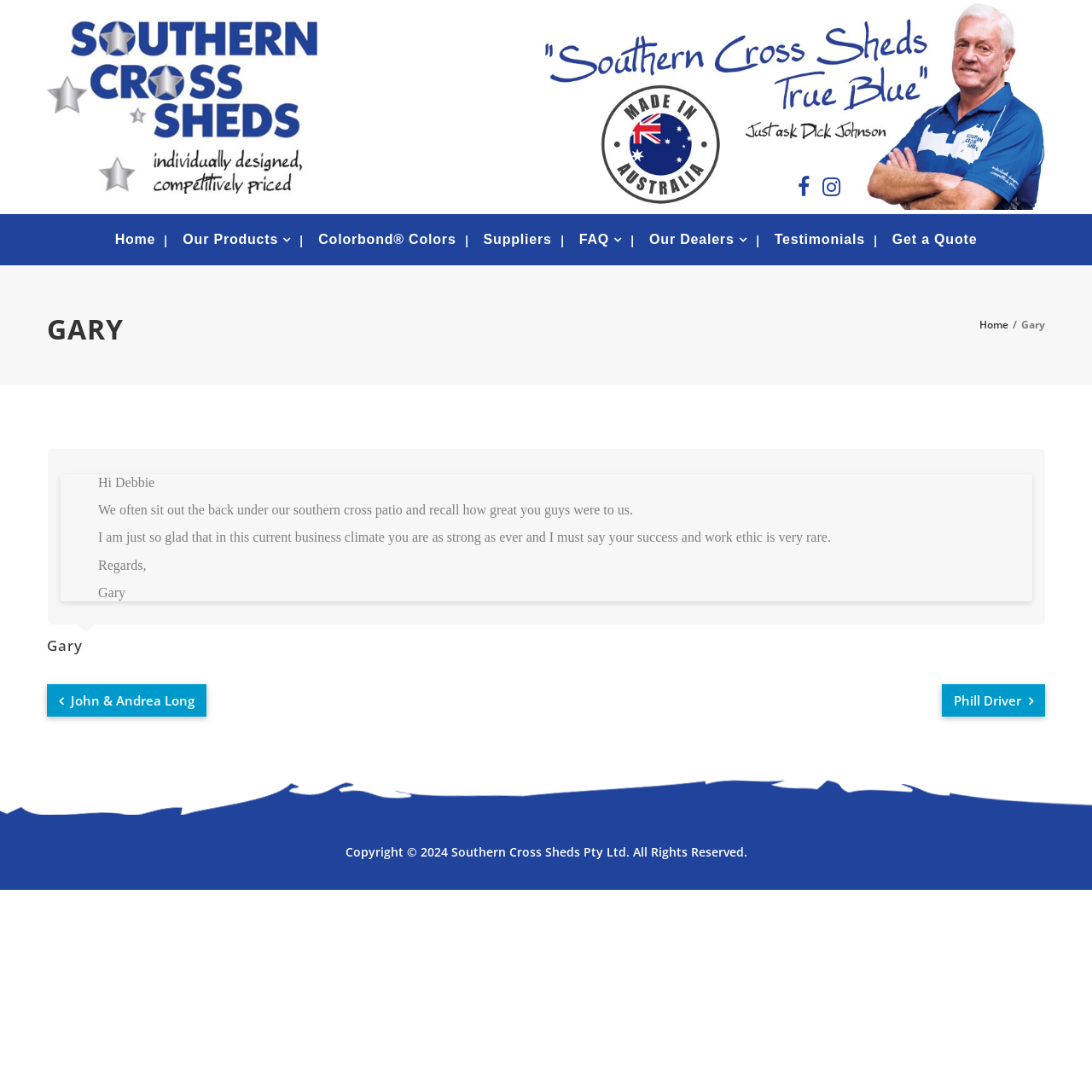Please find the bounding box coordinates of the element that needs to be clicked to perform the following instruction: "Read the post from January 27, 2009". The bounding box coordinates should be four float numbers between 0 and 1, represented as [left, top, right, bottom].

None